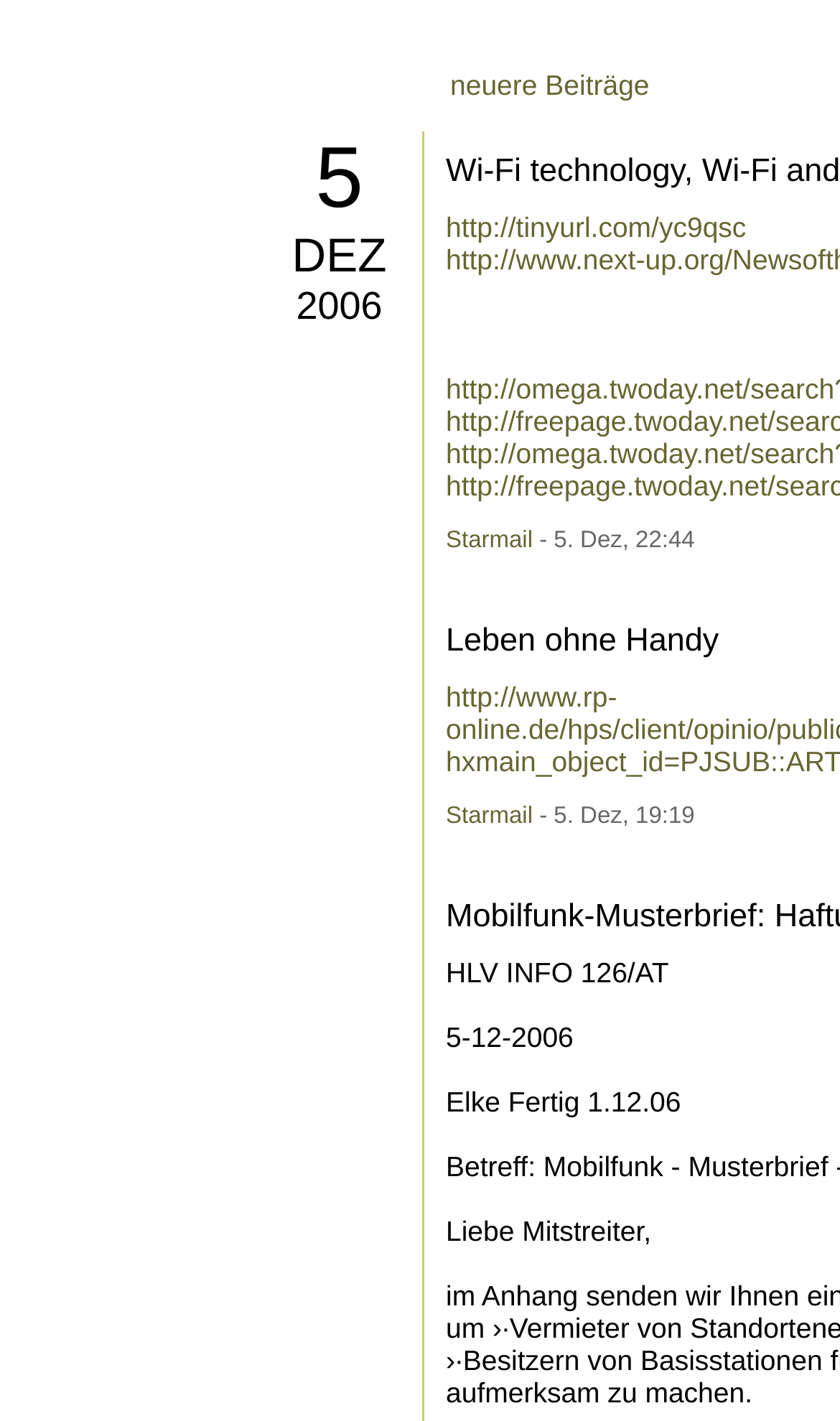Kindly provide the bounding box coordinates of the section you need to click on to fulfill the given instruction: "view December 5, 2006 news".

[0.375, 0.092, 0.432, 0.159]